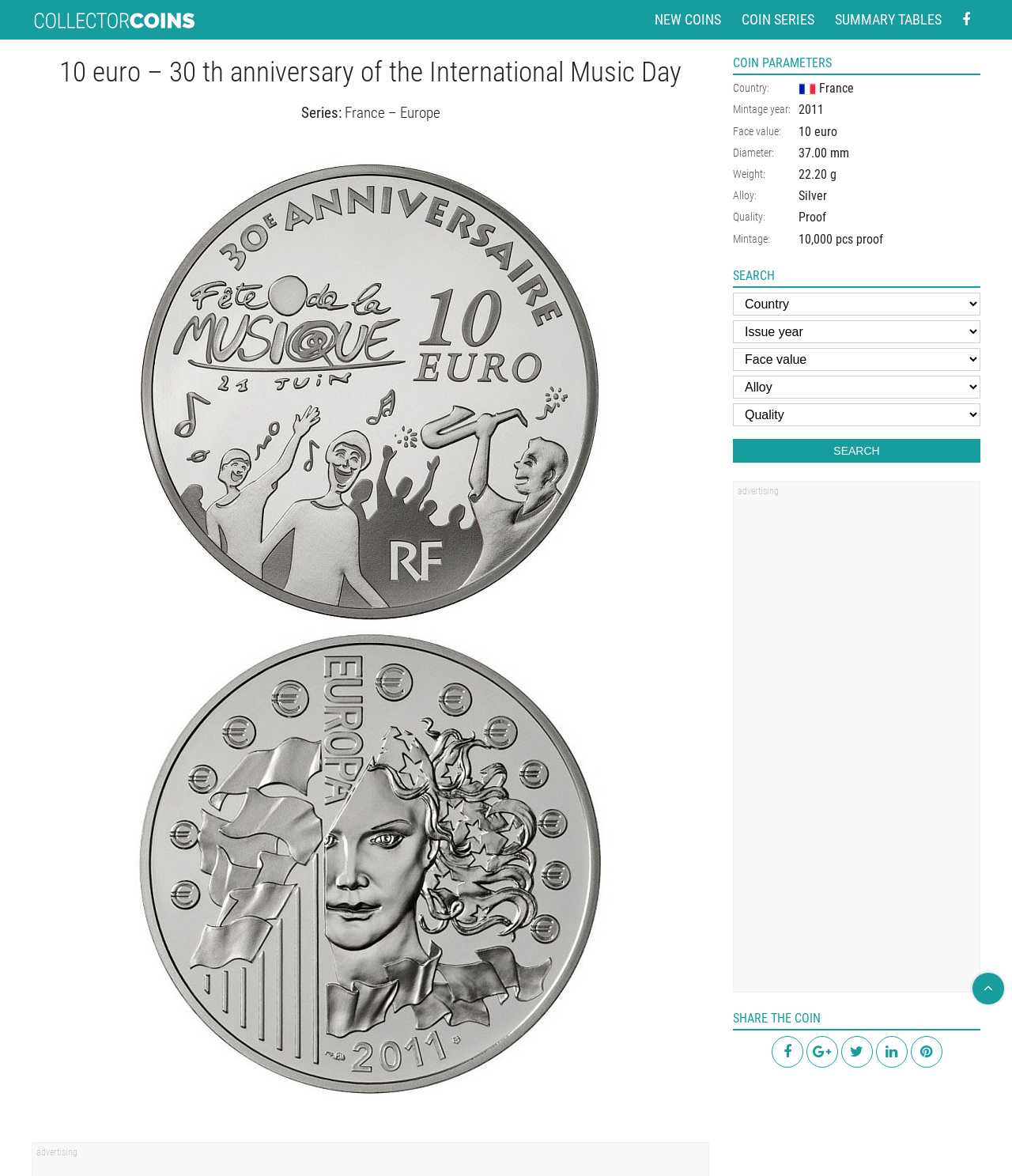Specify the bounding box coordinates of the area that needs to be clicked to achieve the following instruction: "Share the coin on social media".

[0.762, 0.881, 0.793, 0.908]